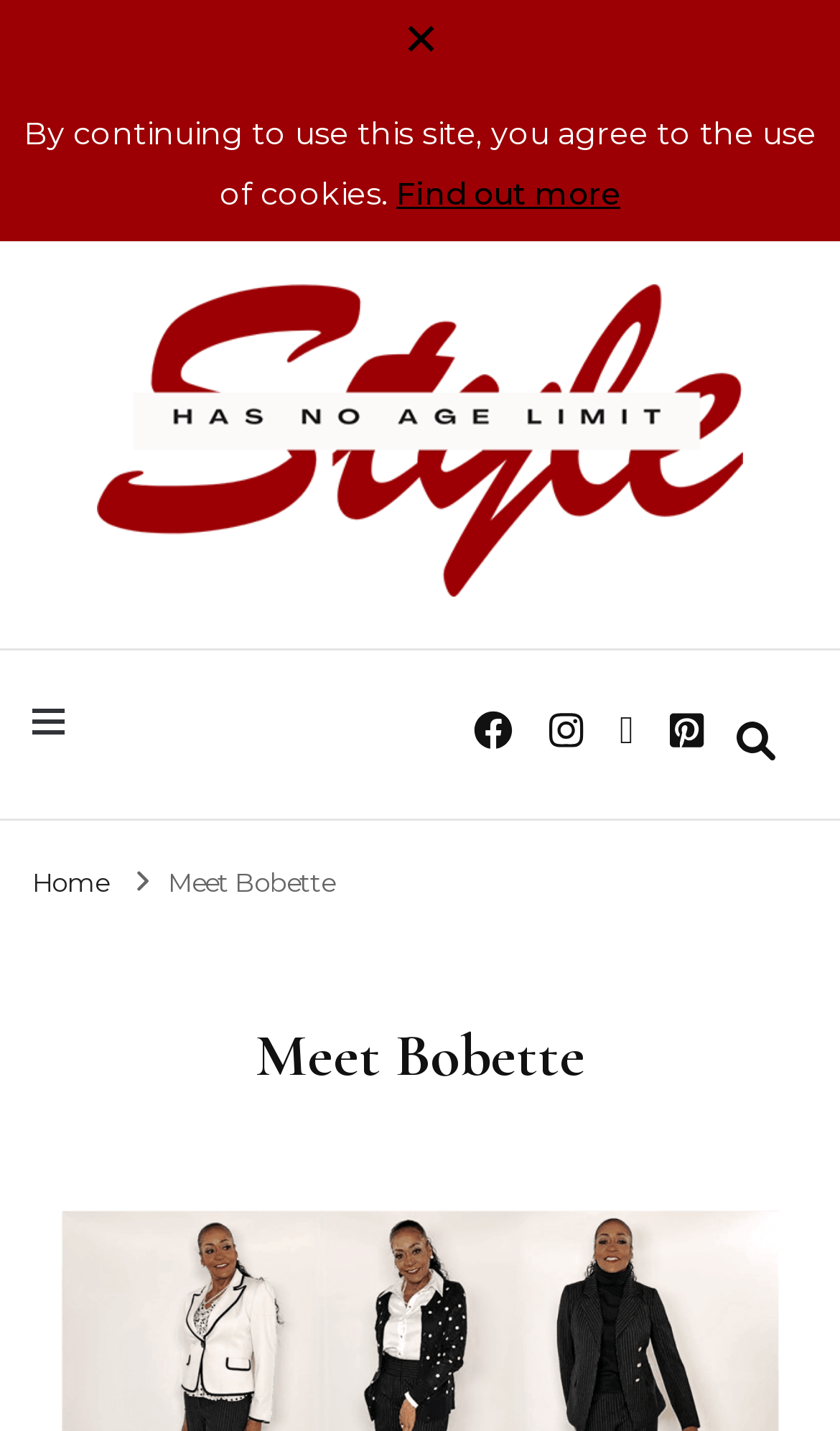Identify the bounding box coordinates of the specific part of the webpage to click to complete this instruction: "Click the 'Style Has No Age Limit' link".

[0.115, 0.199, 0.885, 0.431]